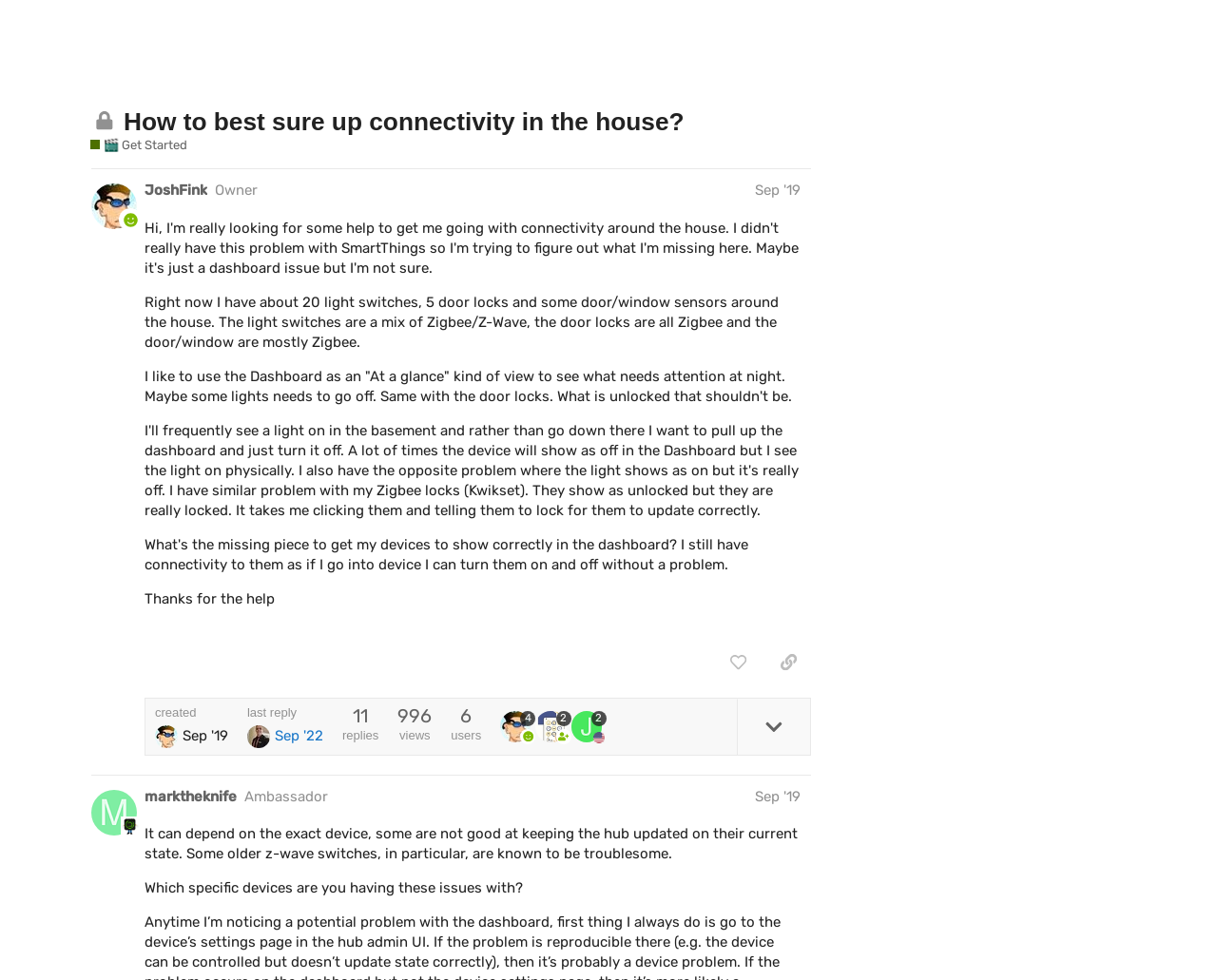Please identify the bounding box coordinates of the area that needs to be clicked to follow this instruction: "Check the 'New & Unread Topics'".

[0.074, 0.68, 0.829, 0.958]